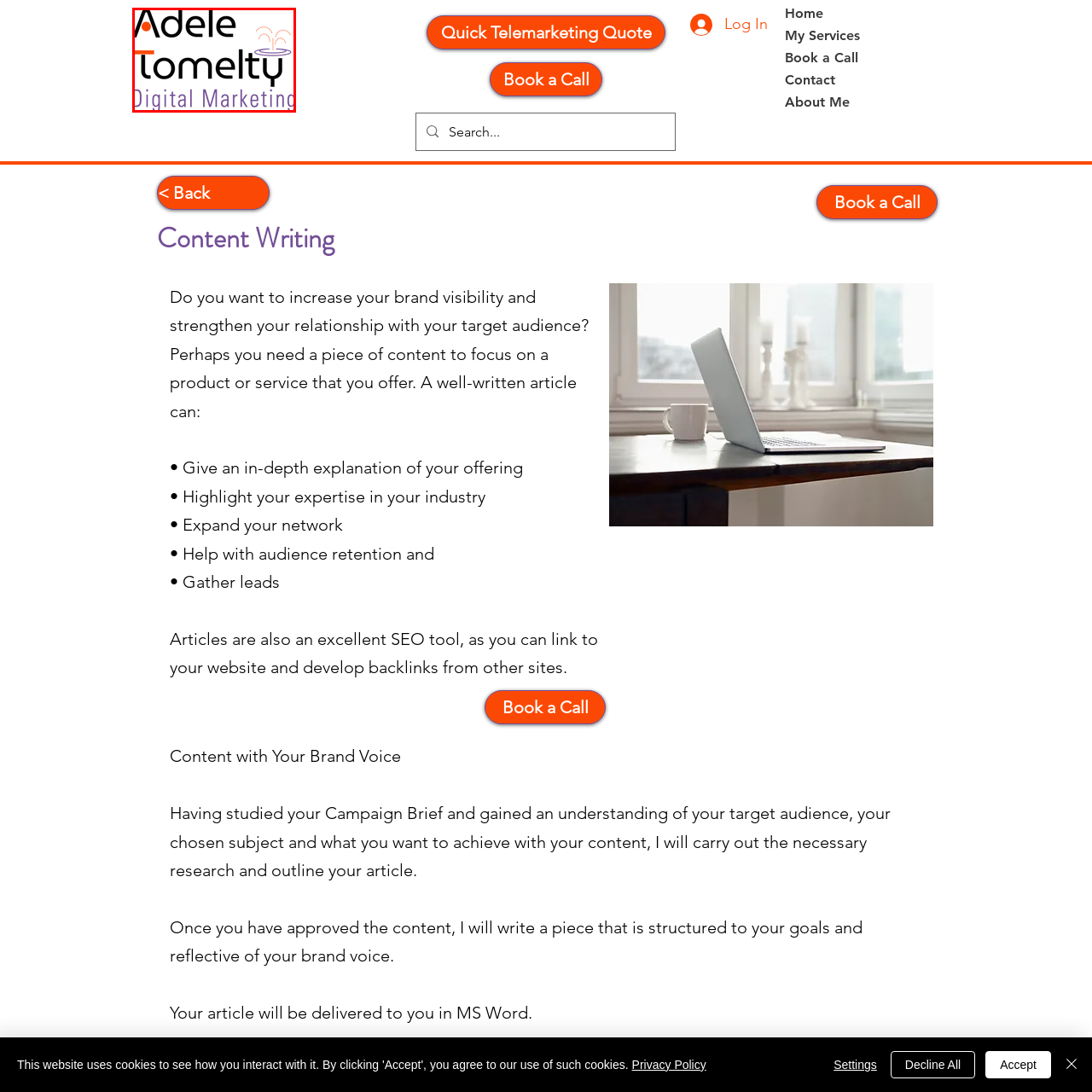Explain in detail the content of the image enclosed by the red outline.

The image showcases the vibrant logo of Adele Tomelty Digital Marketing, featuring a sleek and modern design. The logo includes bold typography that emphasizes the name "Adele Tomelty" in black, with a distinct red dot accentuating the "A." Below the name, the phrase "Digital Marketing" appears in a stylish purple font, creating a striking contrast. The design is completed with an artistic element that suggests movement, symbolizing creativity and innovation in the digital marketing field. This logo encapsulates the essence of a professional brand that aims to elevate visibility and engagement through strategic marketing solutions.